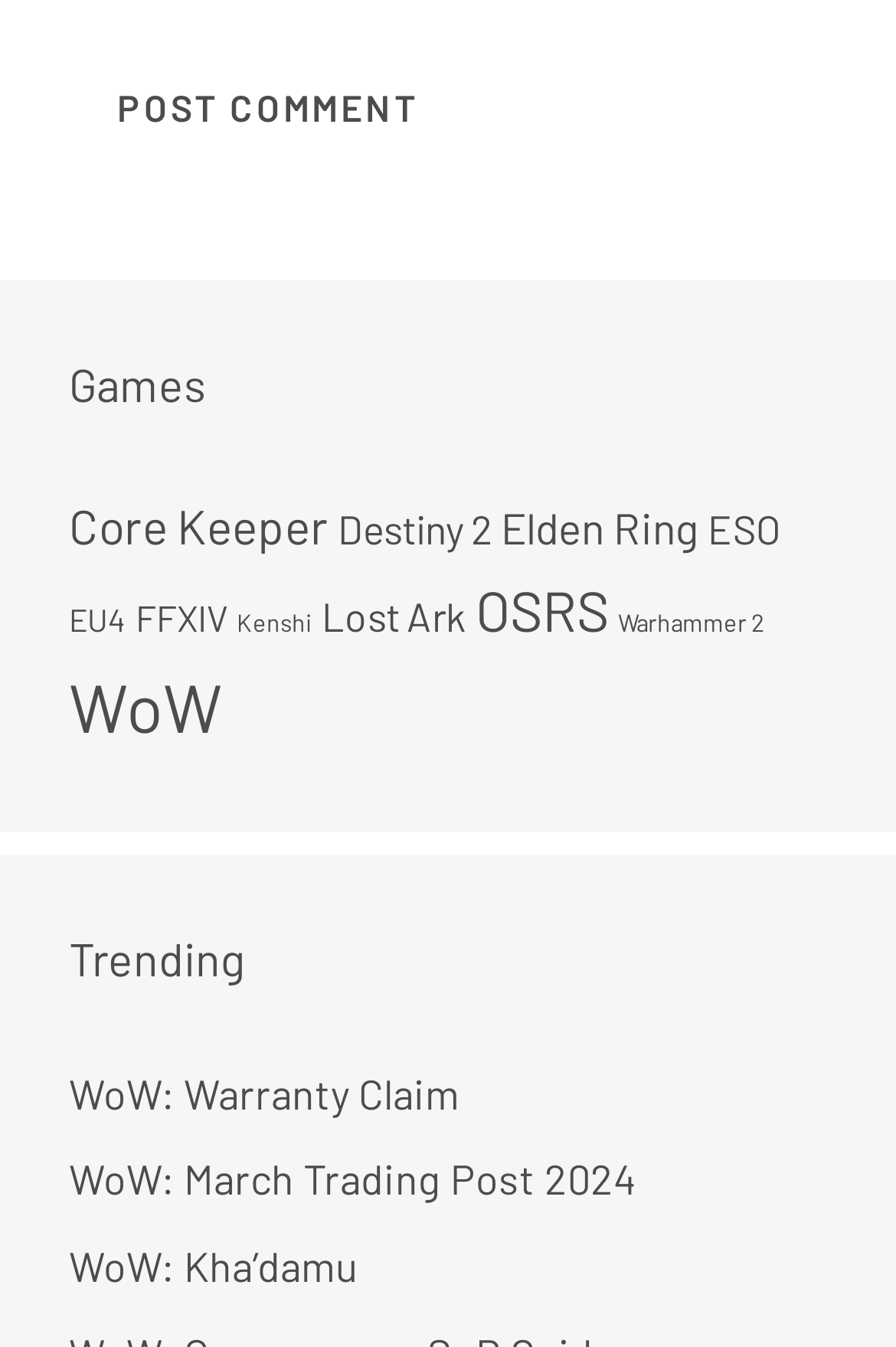Can you look at the image and give a comprehensive answer to the question:
How many trending items are there?

I counted the number of links under the 'Trending' heading, which are WoW: Warranty Claim, WoW: March Trading Post 2024, and WoW: Kha’damu.